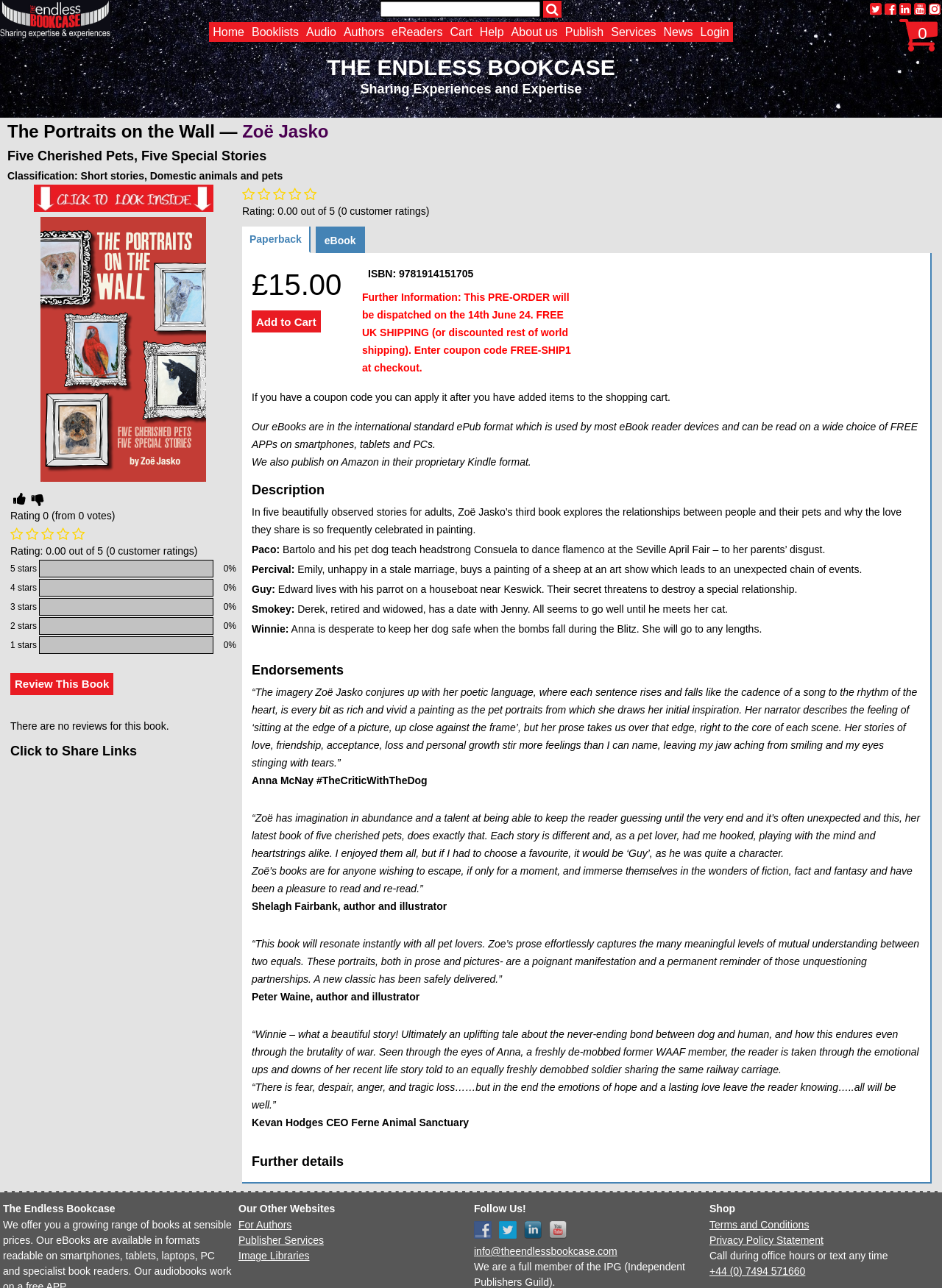Analyze the image and give a detailed response to the question:
What is the title of the book on the webpage?

I found the title of the book by looking at the heading element that says 'The Portraits on the Wall — Zoë Jasko'. This is likely the title of the book because it is a prominent heading on the page and it matches the format of a book title with an author's name.